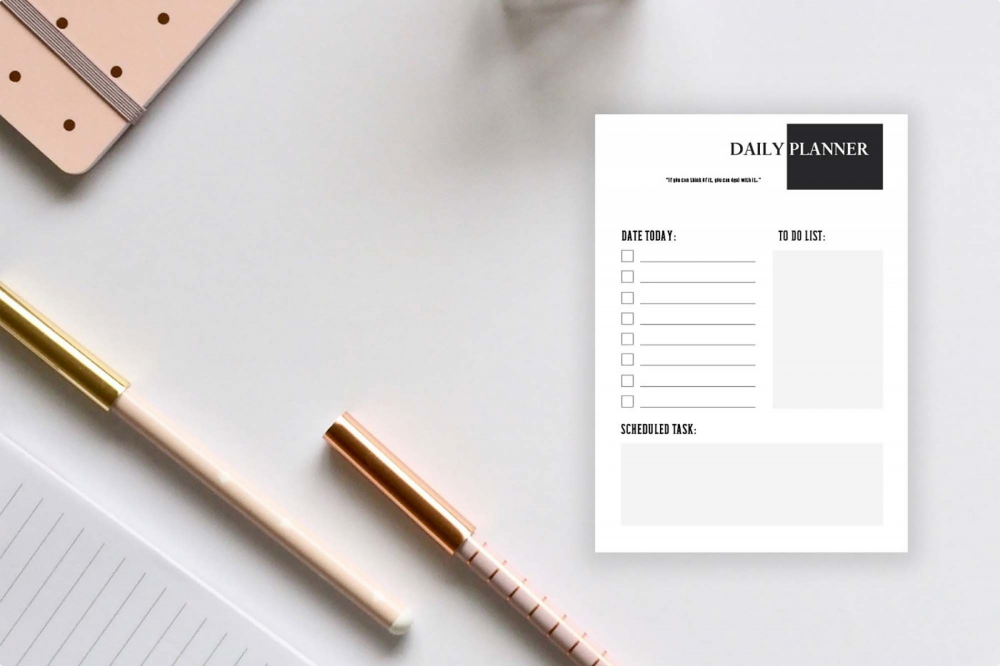How many pens are accompanying the planner?
Please provide a comprehensive answer to the question based on the webpage screenshot.

In the image, there are two stylish pens accompanying the planner, one with a rose gold finish and the other with a sleek gold detail, adding to the aesthetic appeal of the setup.